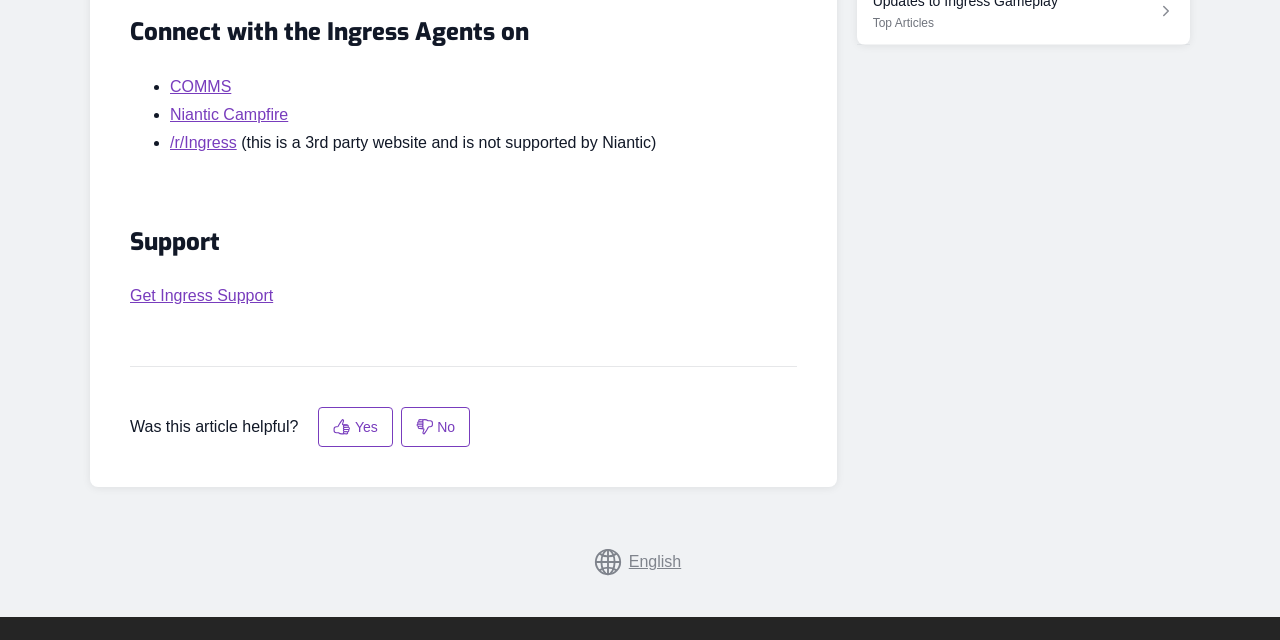Please find the bounding box coordinates in the format (top-left x, top-left y, bottom-right x, bottom-right y) for the given element description. Ensure the coordinates are floating point numbers between 0 and 1. Description: insatiable reading habit

None